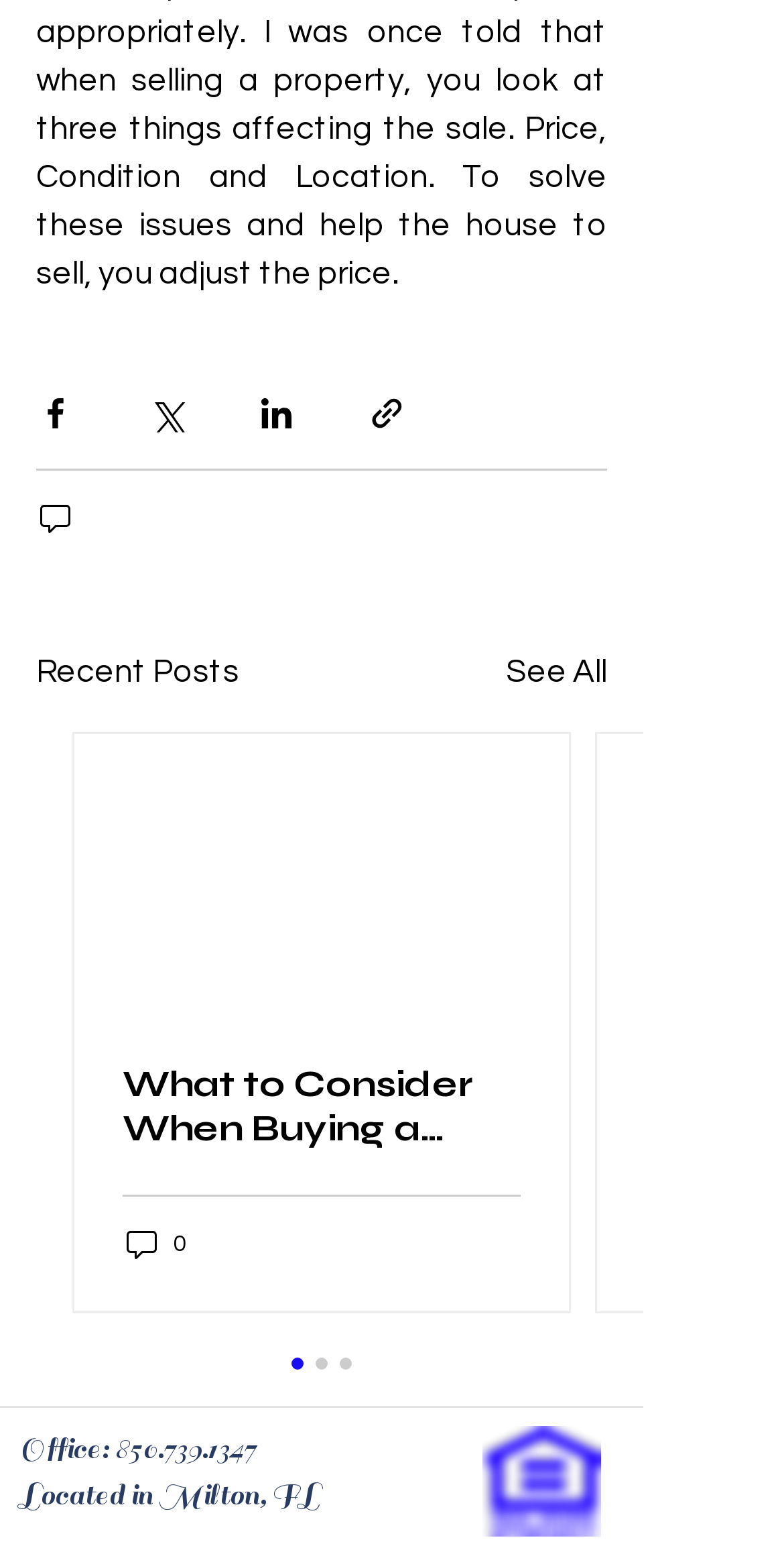What is the text next to the '0 comments' image?
Look at the image and respond with a one-word or short phrase answer.

0 comments